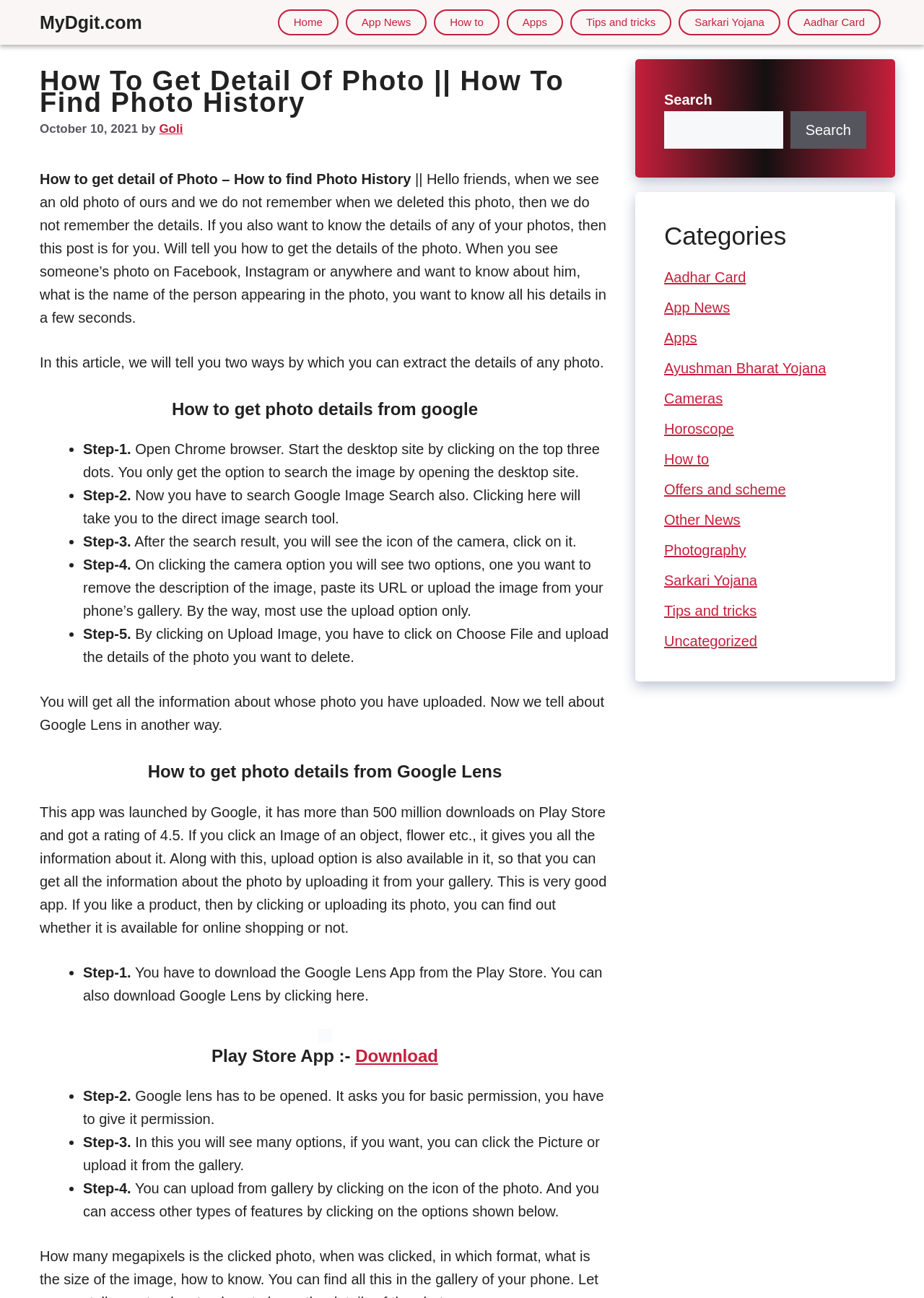Please locate the bounding box coordinates of the element that needs to be clicked to achieve the following instruction: "Click on the 'Home' link". The coordinates should be four float numbers between 0 and 1, i.e., [left, top, right, bottom].

[0.301, 0.007, 0.366, 0.027]